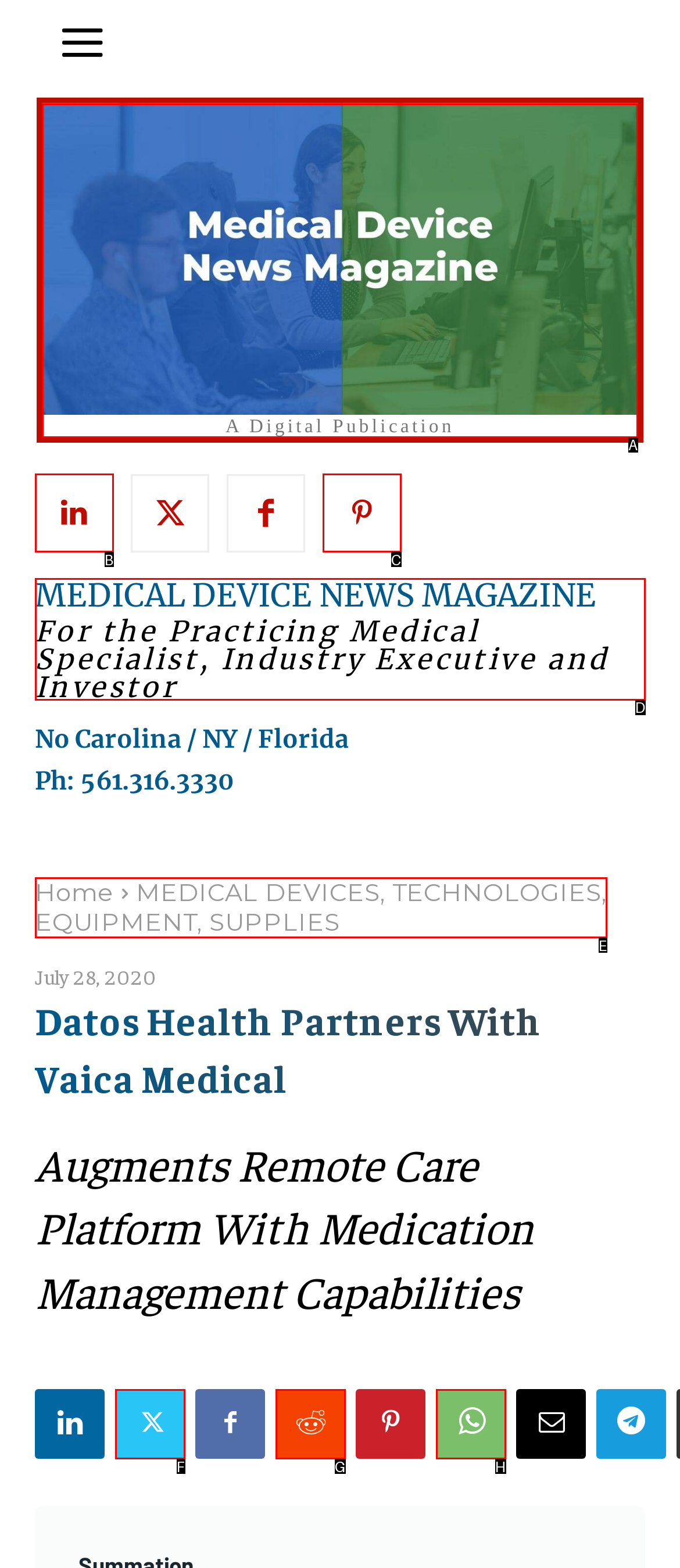Select the appropriate HTML element to click on to finish the task: Click the logo of A Digital Publication.
Answer with the letter corresponding to the selected option.

A